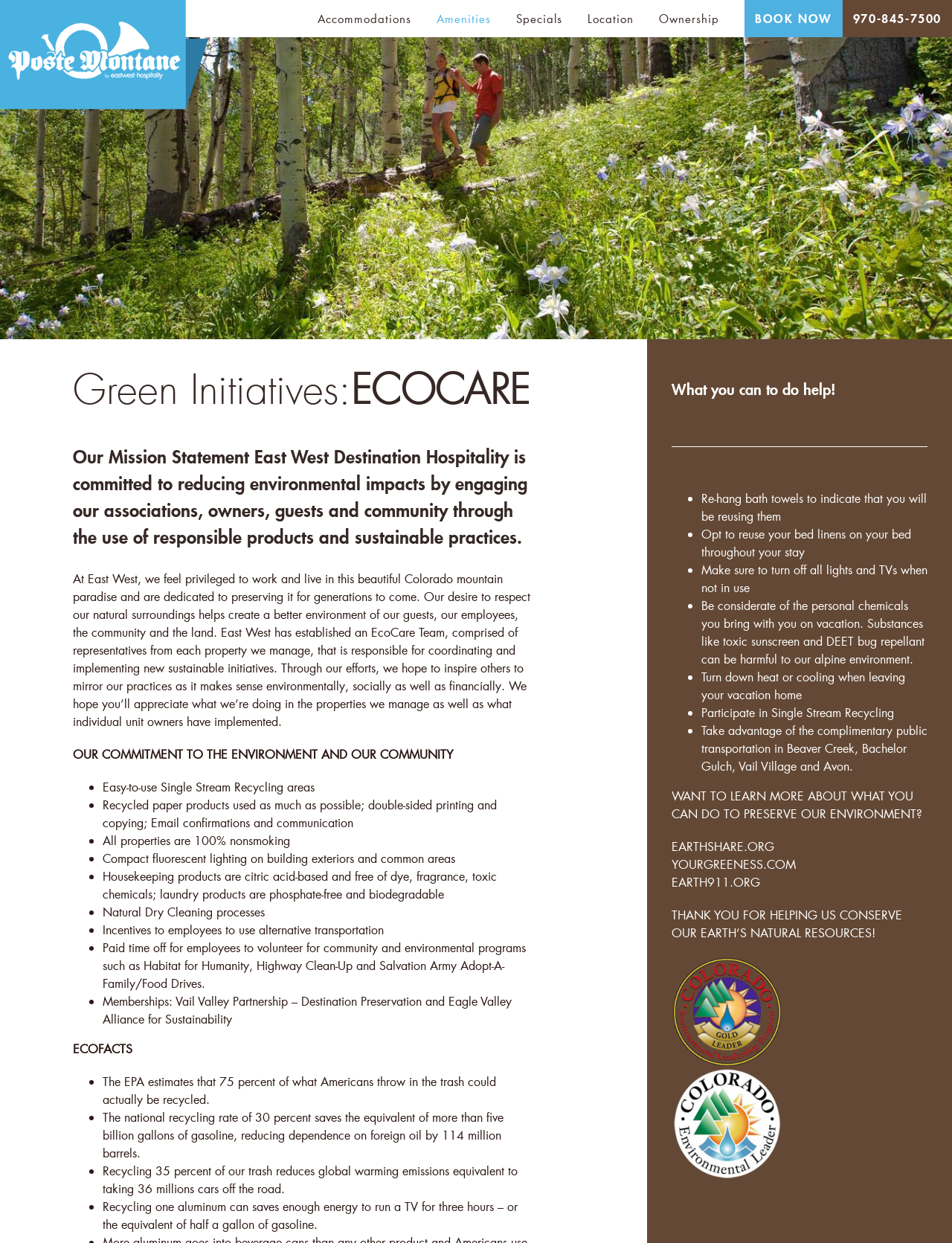Locate the bounding box coordinates of the clickable area needed to fulfill the instruction: "View Accommodations".

[0.334, 0.0, 0.432, 0.03]